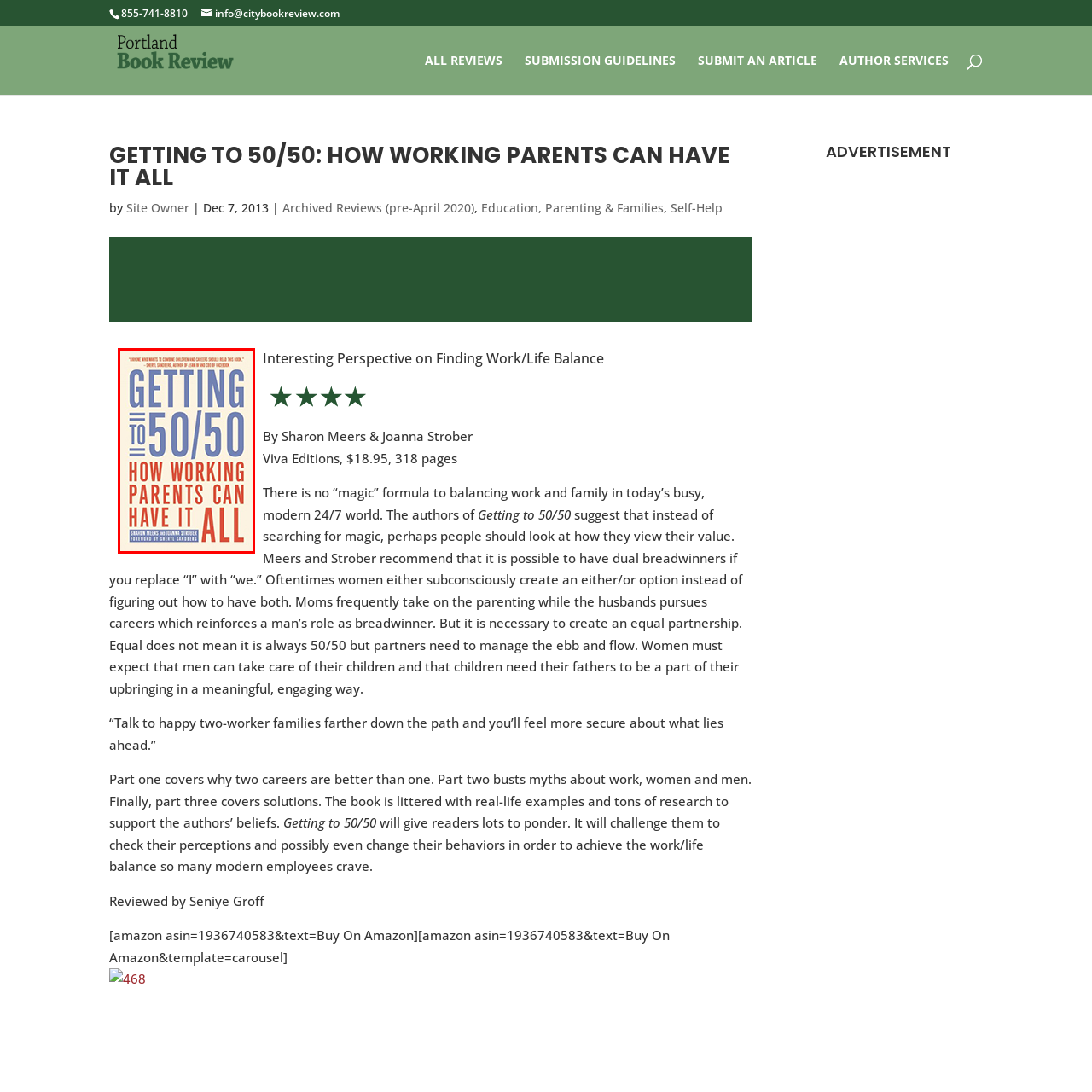Check the image highlighted by the red rectangle and provide a single word or phrase for the question:
What is the main theme of the book?

Work-life balance